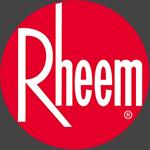Explain what is happening in the image with as much detail as possible.

The image prominently displays the Rheem logo, set against a vibrant red circular background. Rheem is a well-known brand in the heating, cooling, and water heating industries, recognized for its commitment to energy efficiency and quality products. This logo may be found in promotional materials related to air conditioning services, highlighting Rheem’s role in providing reliable HVAC solutions. Consumers interested in high-efficiency appliances might encounter this logo as they consider options to enhance their home's energy consumption efficiency, especially in the context of upgrading their air conditioning systems.